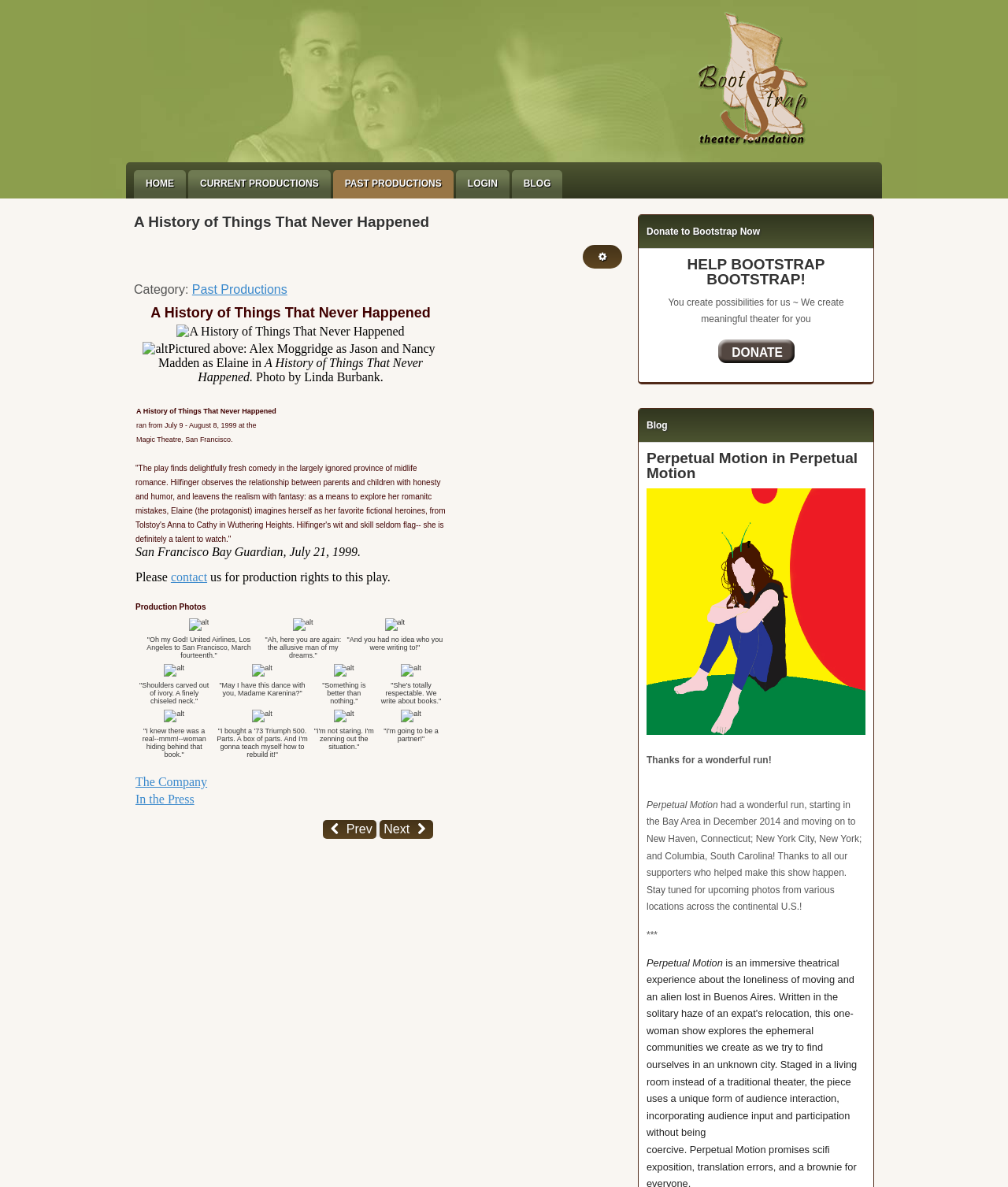What is the contact information for production rights to the play?
Using the image, provide a detailed and thorough answer to the question.

The contact information for production rights to the play can be found in the layout table cell that describes the play's production rights, which states that one should contact us for production rights.